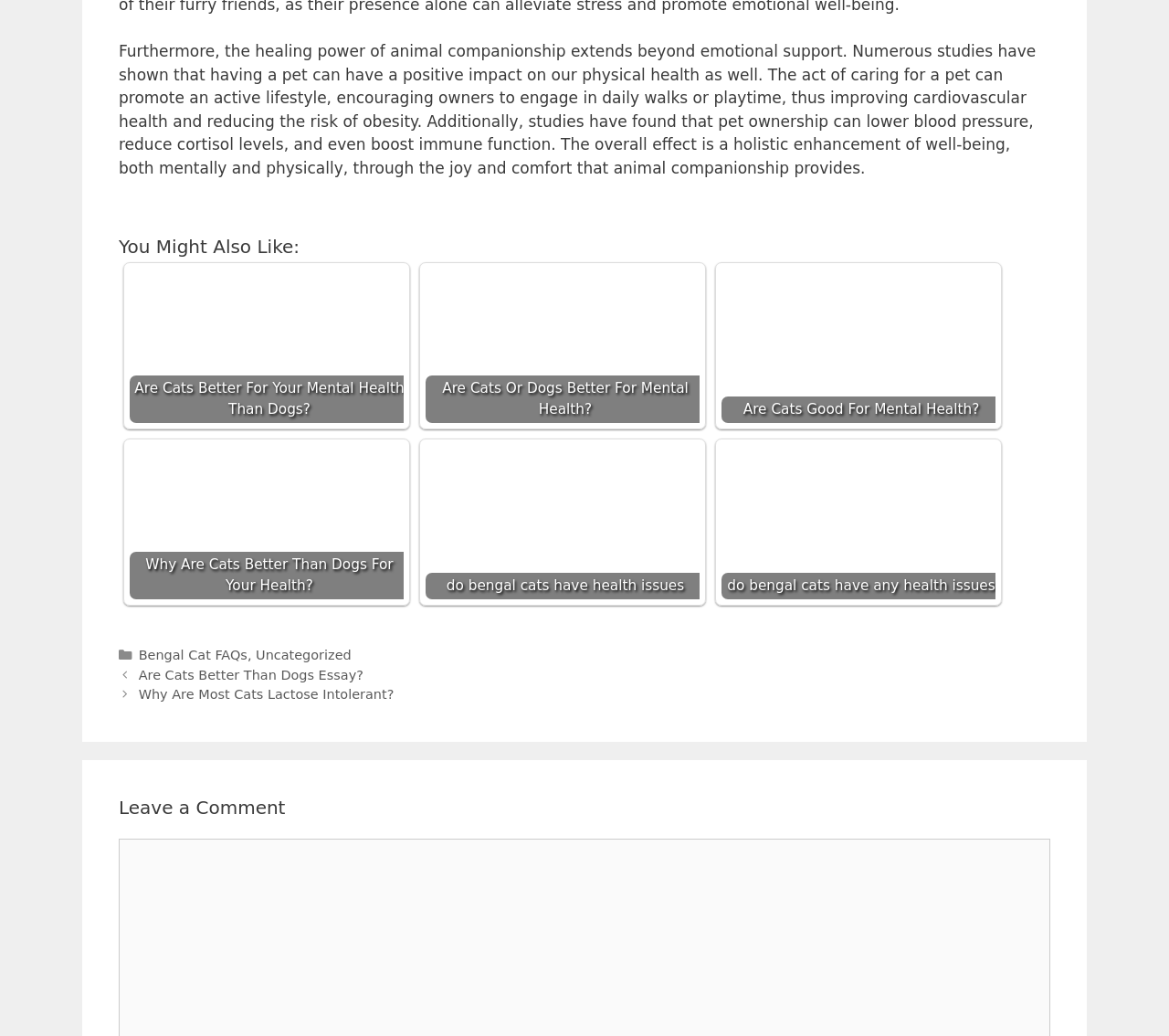What is the section below the main article about?
From the details in the image, answer the question comprehensively.

The section below the main article contains links to related articles, such as 'Are Cats Better For Your Mental Health Than Dogs?' and 'Why Are Cats Better Than Dogs For Your Health?', which suggests that it is a section for related articles.